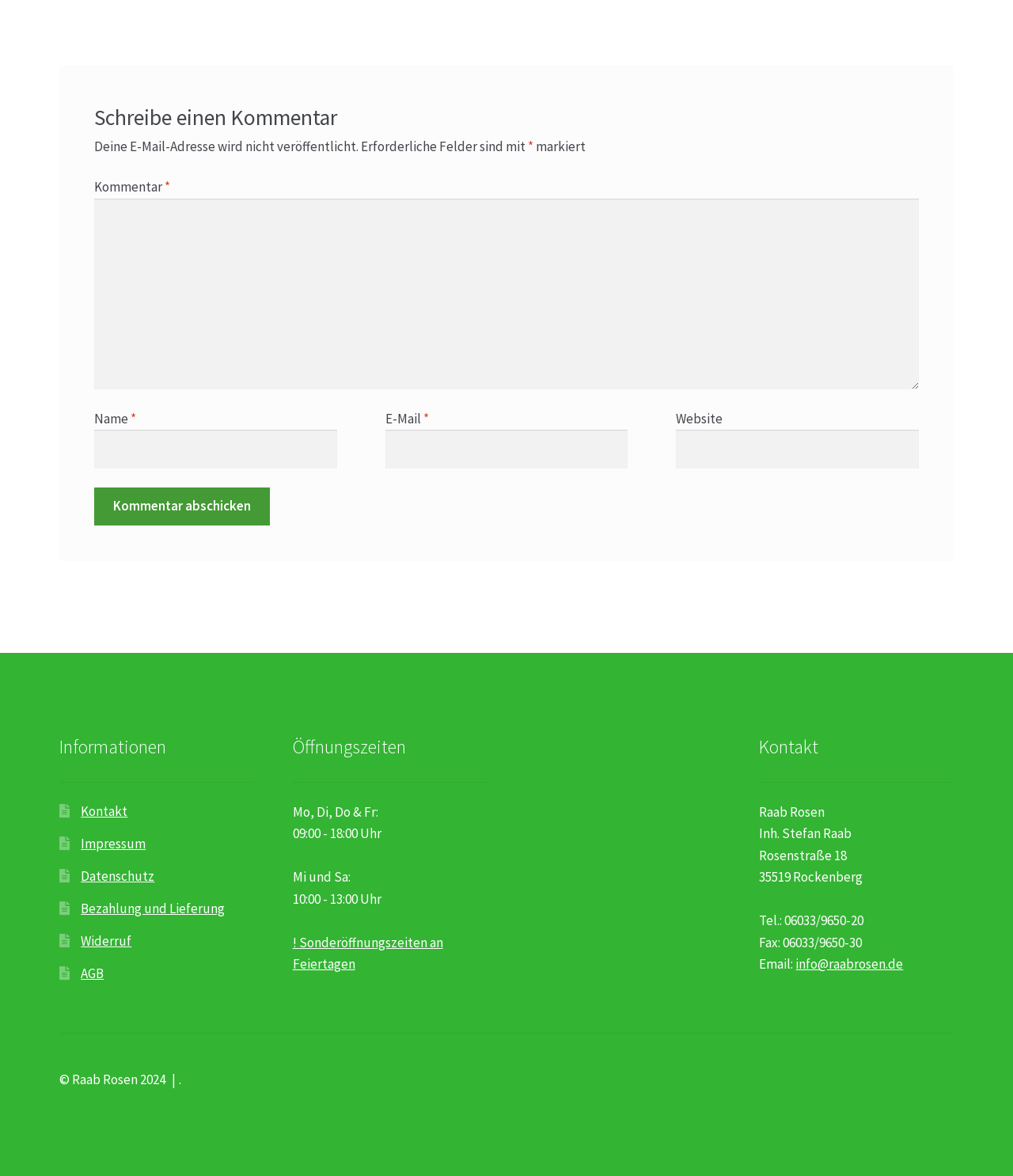Please identify the bounding box coordinates of the clickable element to fulfill the following instruction: "Click the submit button". The coordinates should be four float numbers between 0 and 1, i.e., [left, top, right, bottom].

[0.093, 0.414, 0.267, 0.447]